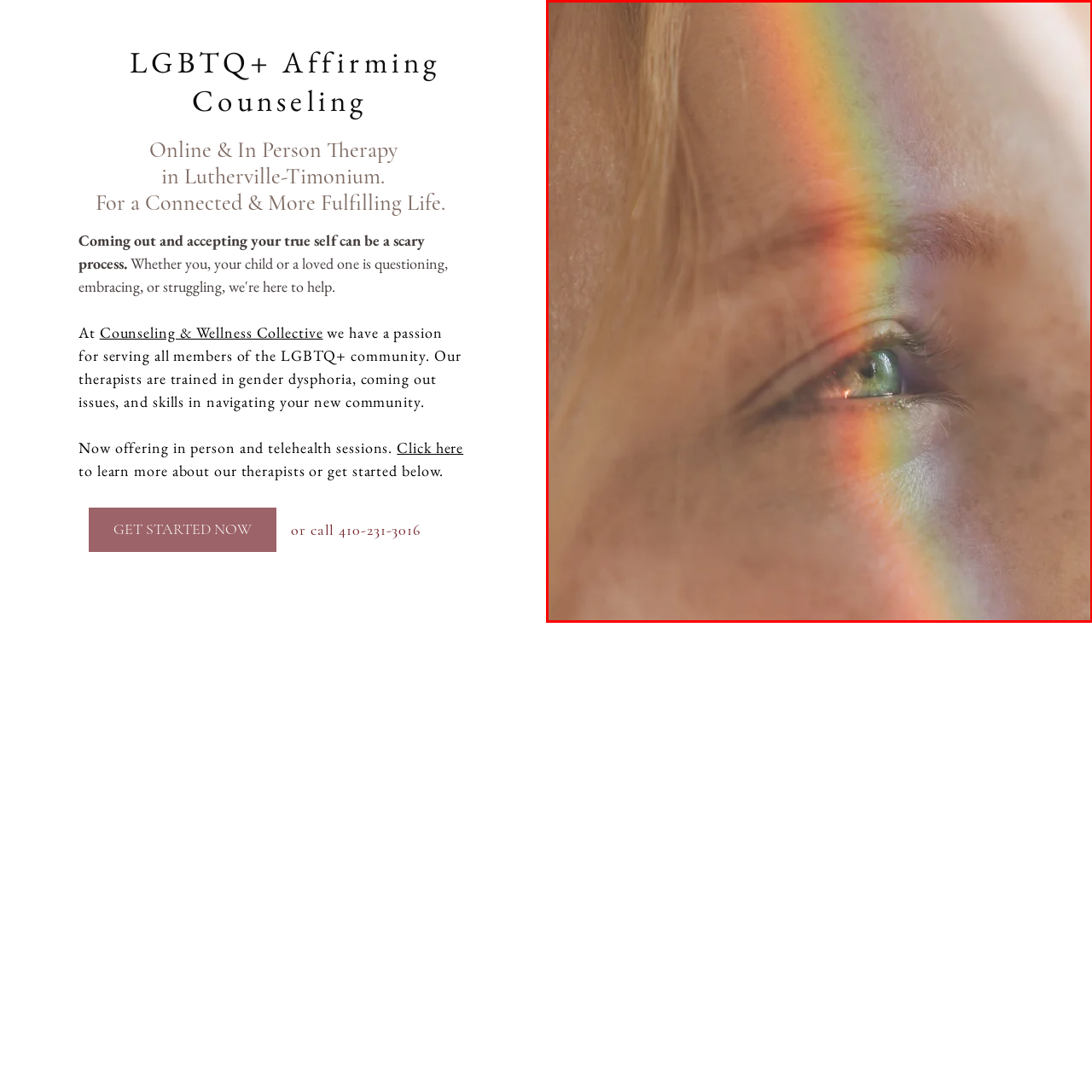Please examine the image highlighted by the red boundary and provide a comprehensive response to the following question based on the visual content: 
What is reflected across the person's face?

The caption describes a vibrant rainbow reflection across the person's face, which creates a striking visual effect.